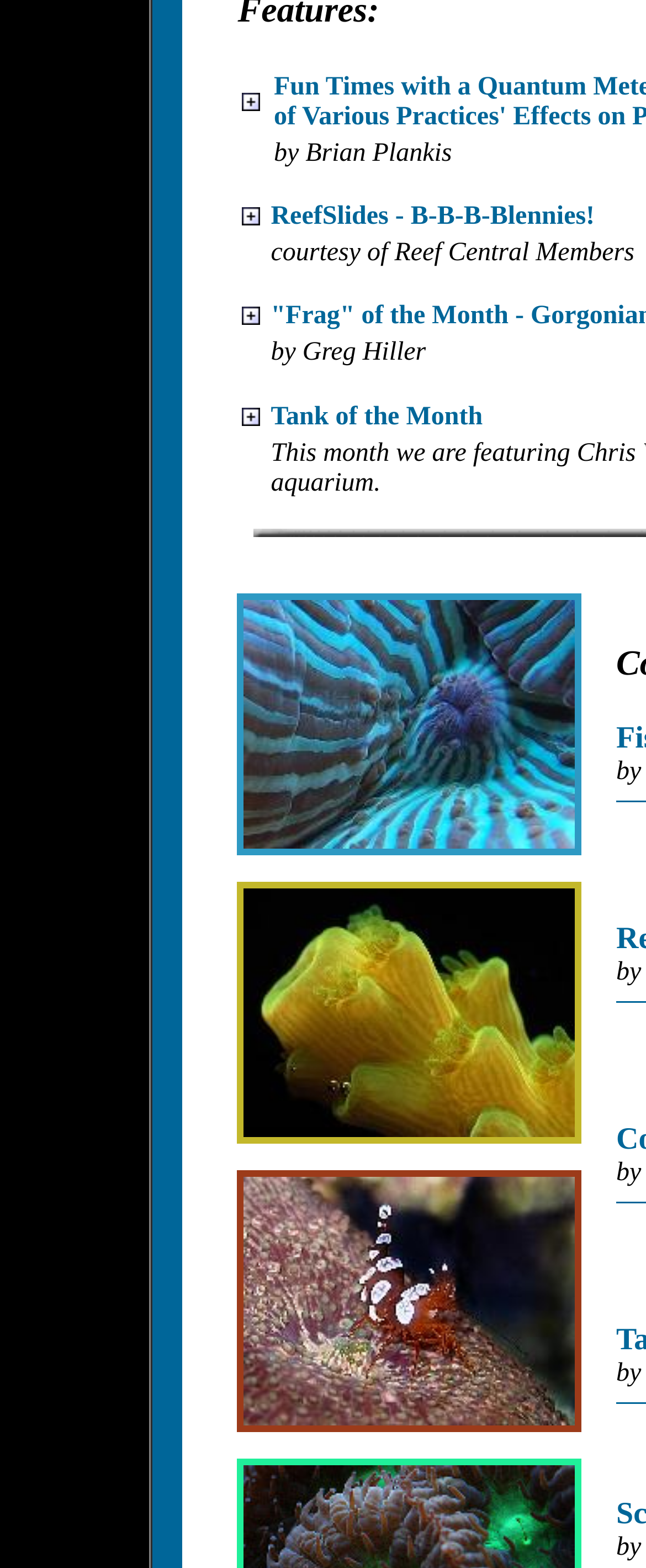Locate and provide the bounding box coordinates for the HTML element that matches this description: "About".

None